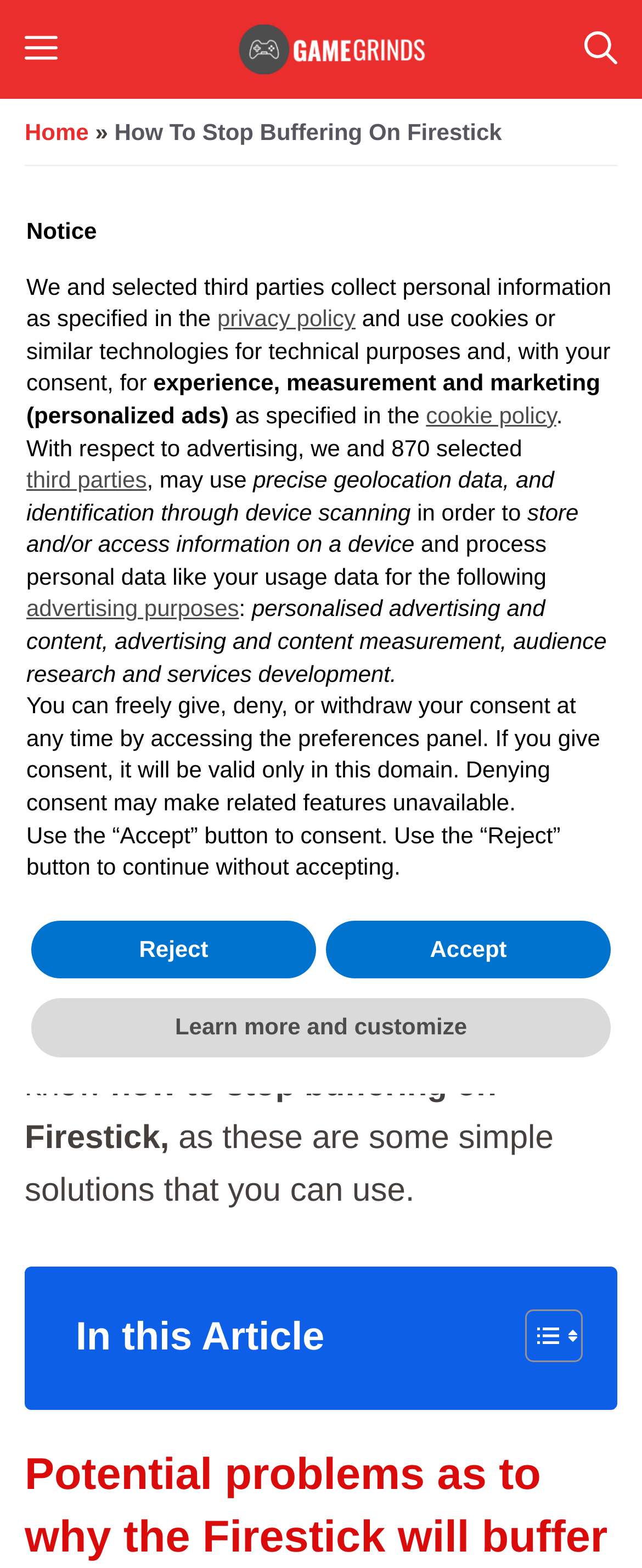Answer succinctly with a single word or phrase:
What is the problem addressed in the article?

Buffering on Firestick